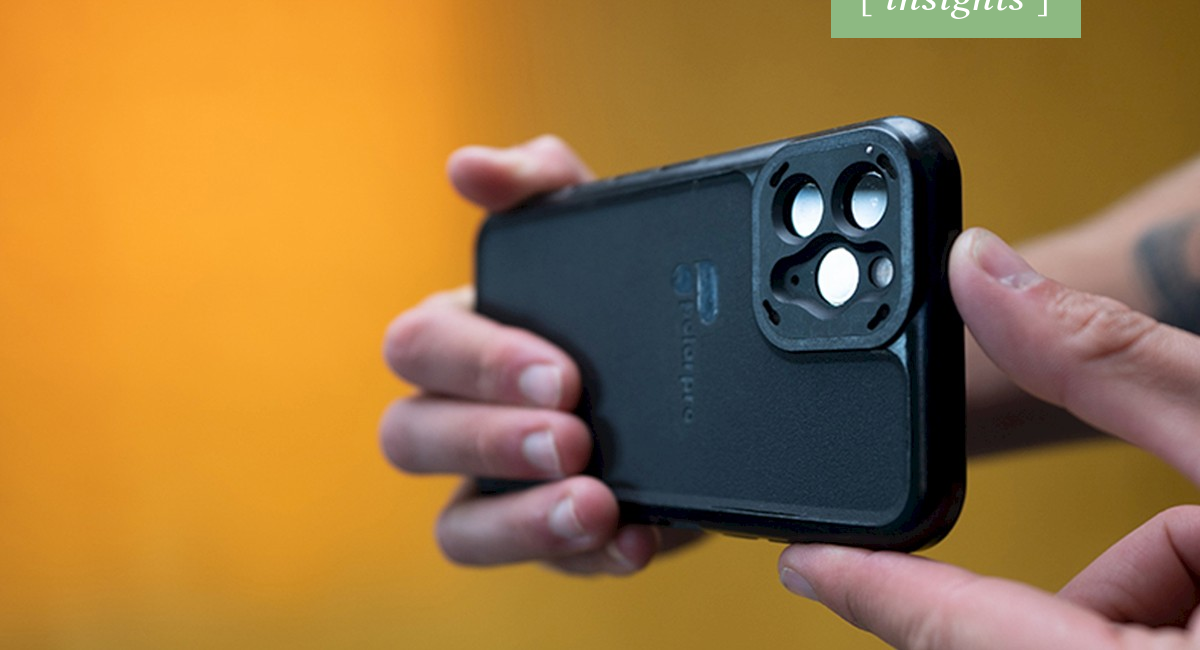How many lenses are in the camera module? Look at the image and give a one-word or short phrase answer.

three